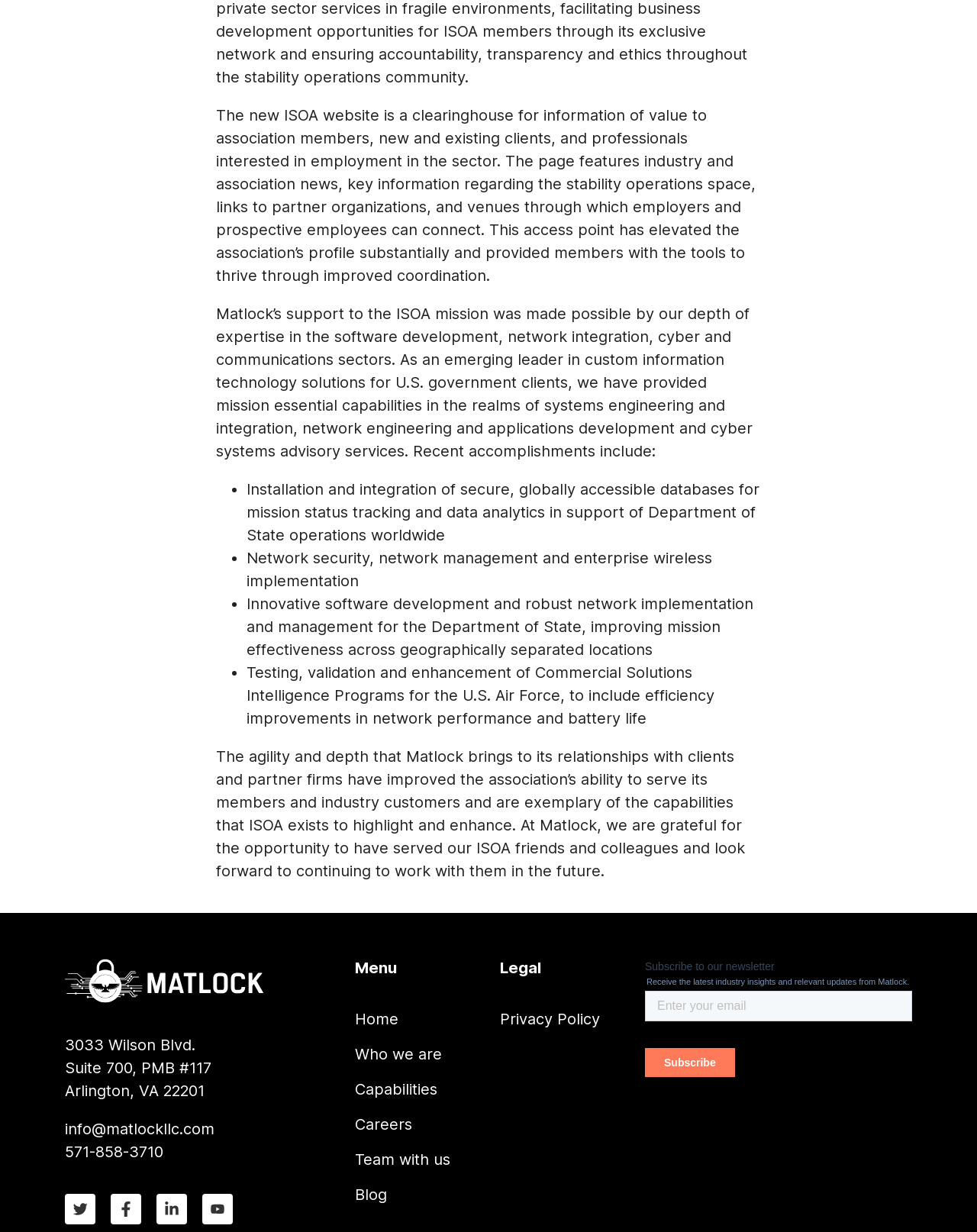Identify the bounding box coordinates of the region that should be clicked to execute the following instruction: "Fill out the form".

[0.66, 0.778, 0.934, 0.933]